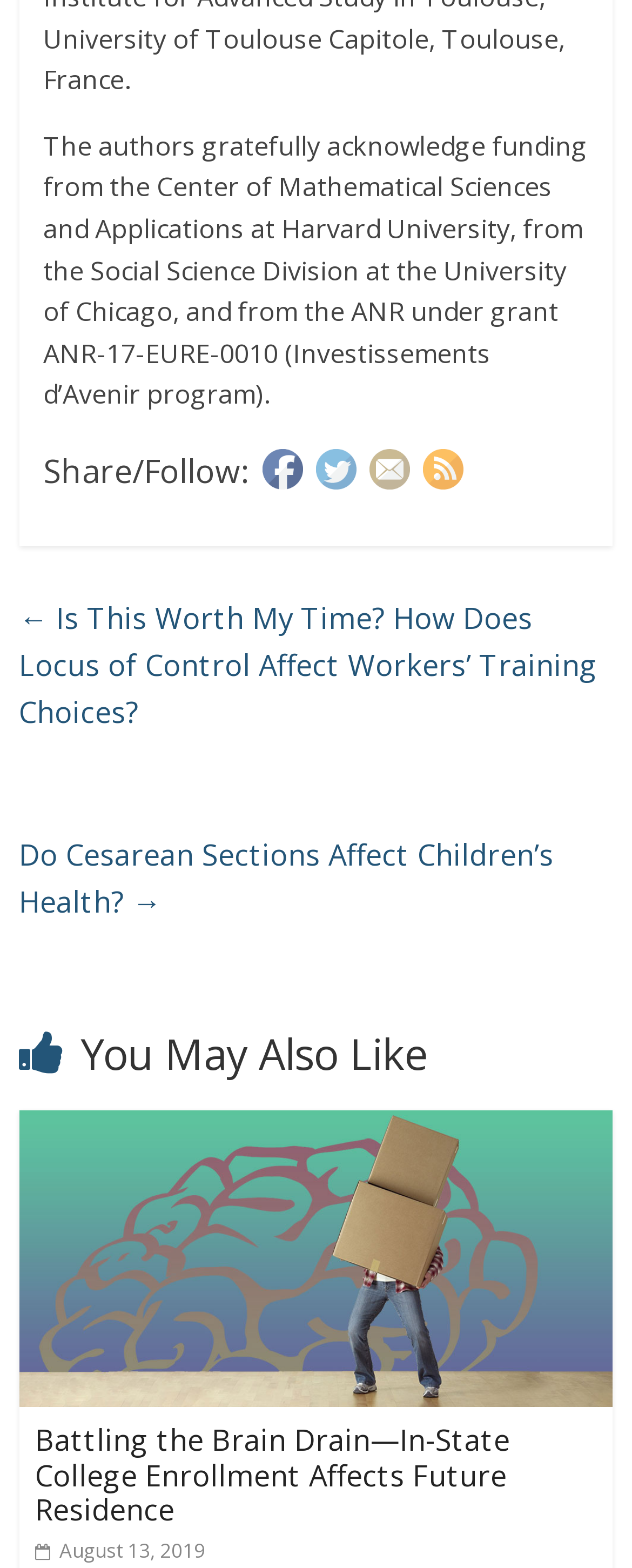Pinpoint the bounding box coordinates of the element to be clicked to execute the instruction: "Read previous article".

[0.03, 0.376, 0.945, 0.471]